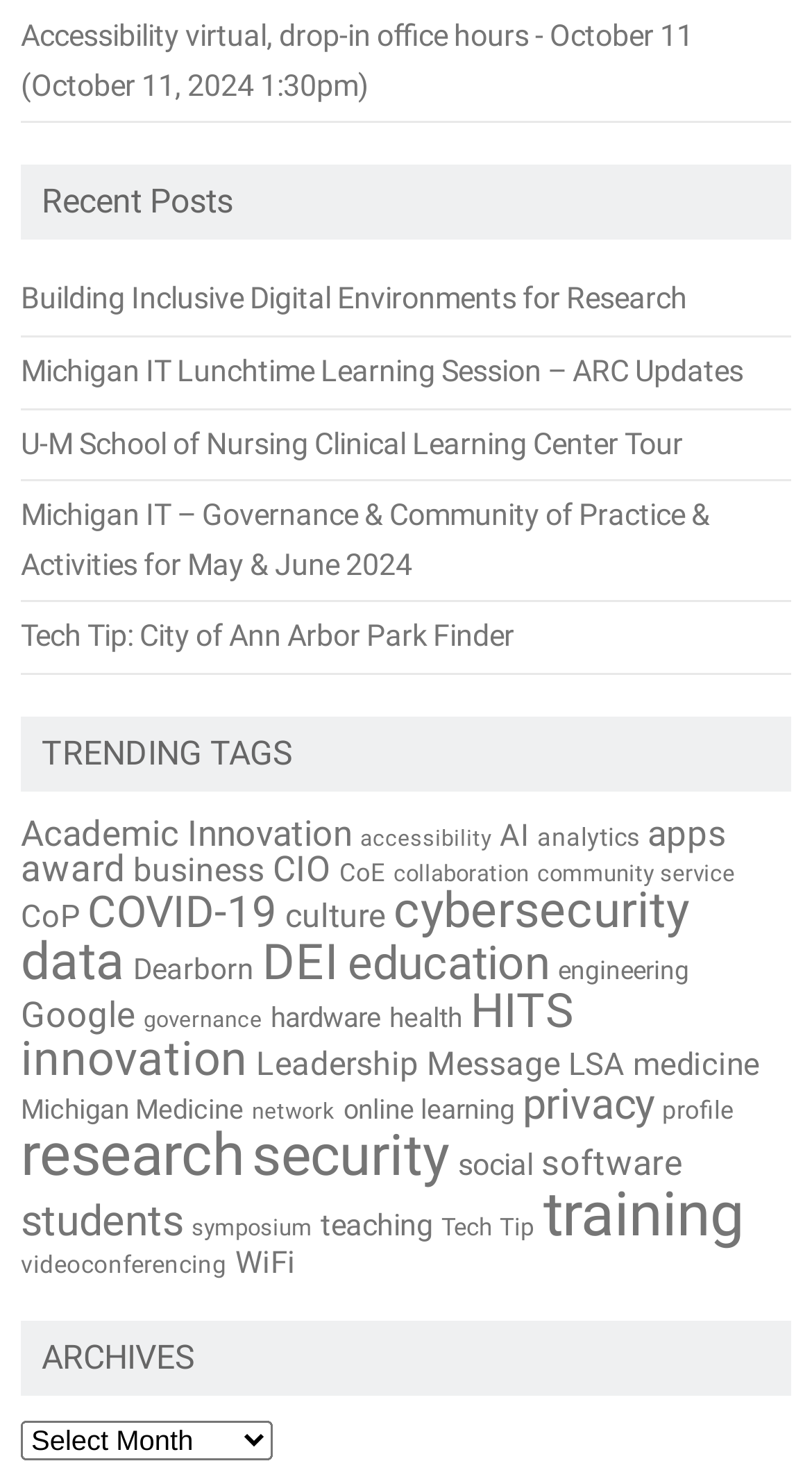Pinpoint the bounding box coordinates of the clickable area needed to execute the instruction: "Click on the link 'Accessibility virtual, drop-in office hours - October 11'". The coordinates should be specified as four float numbers between 0 and 1, i.e., [left, top, right, bottom].

[0.026, 0.009, 0.974, 0.075]